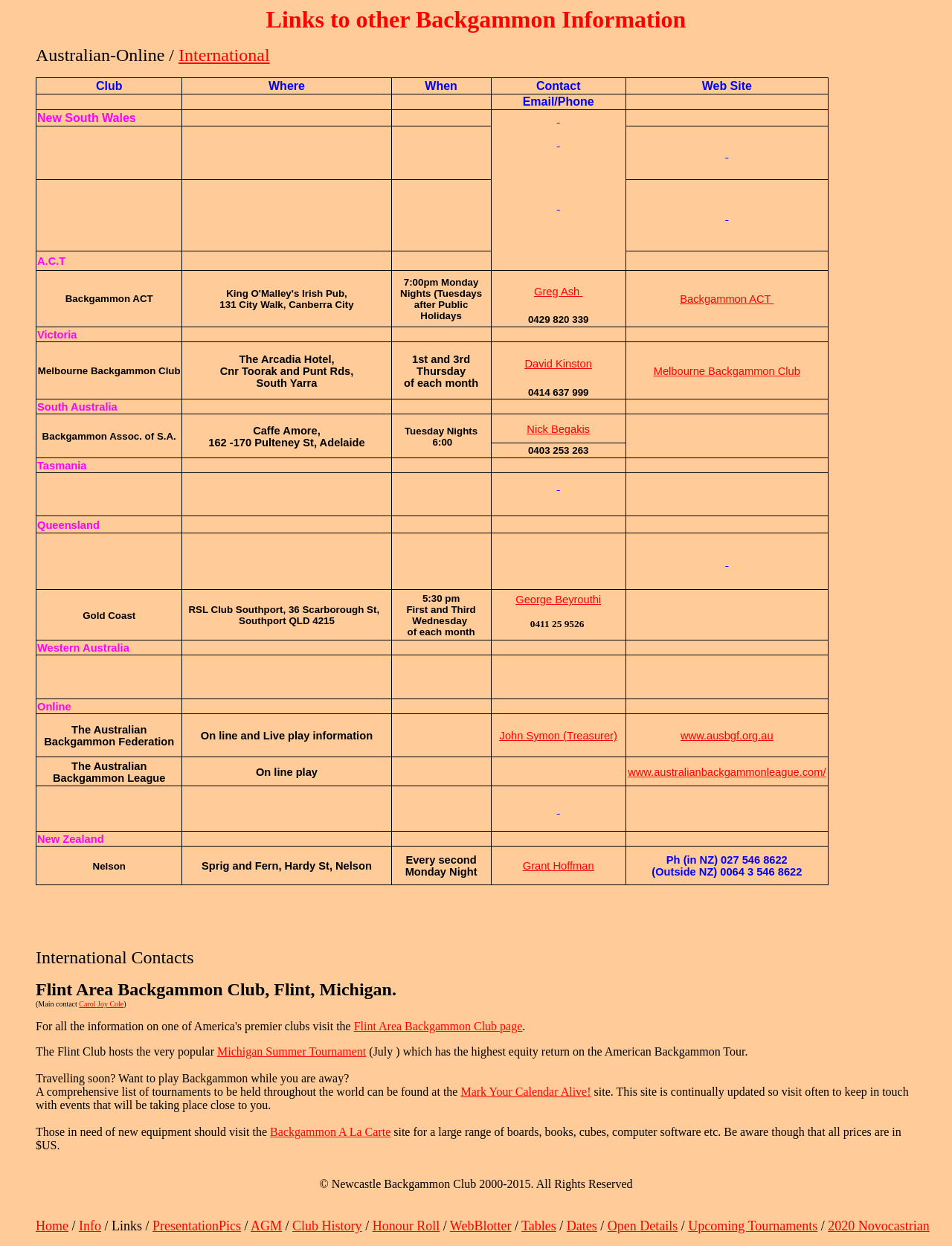How often does the Backgammon ACT club meet?
Look at the screenshot and respond with one word or a short phrase.

7:00pm Monday Nights